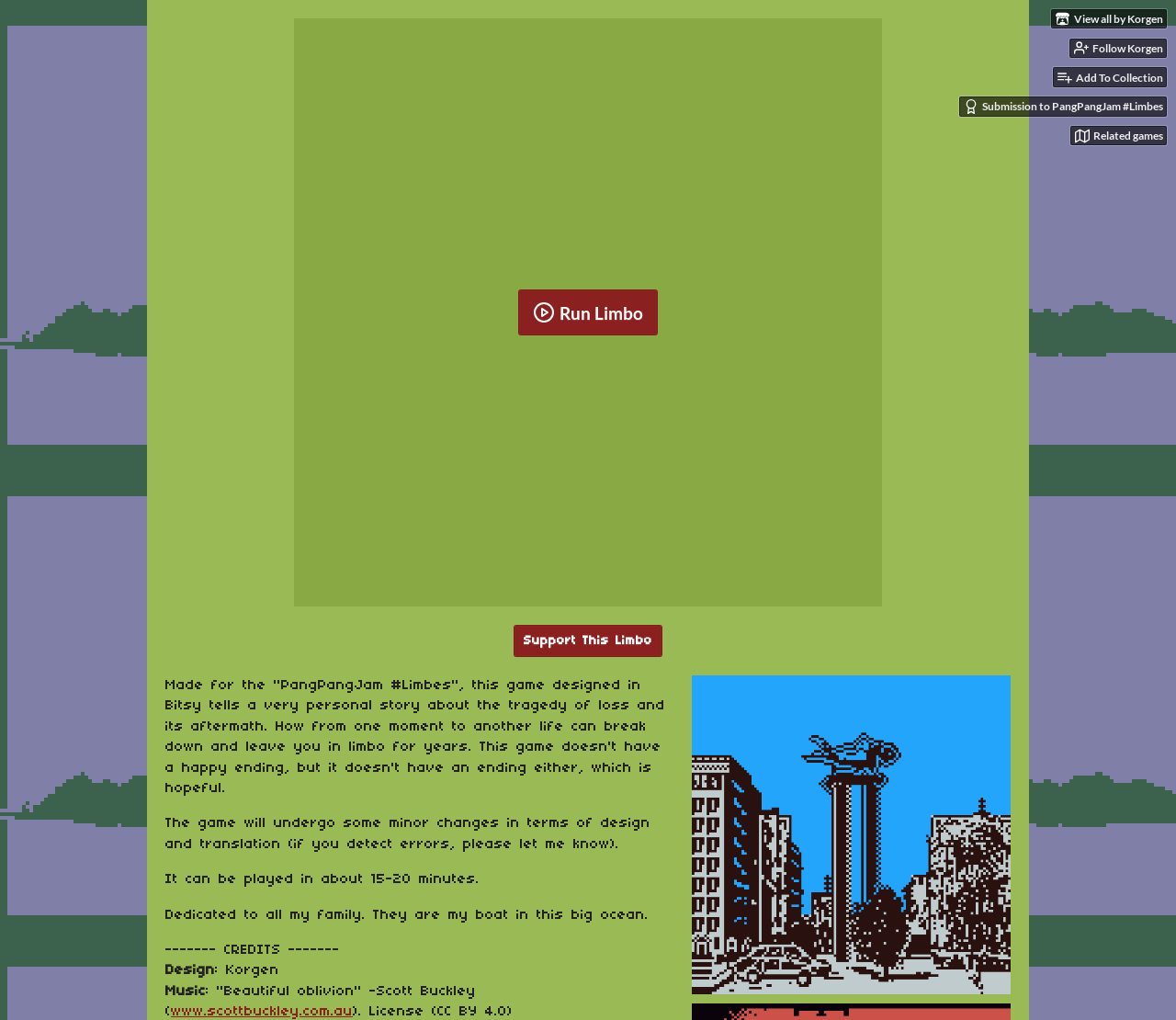Can you find the bounding box coordinates for the element to click on to achieve the instruction: "Run Limbo"?

[0.44, 0.284, 0.56, 0.329]